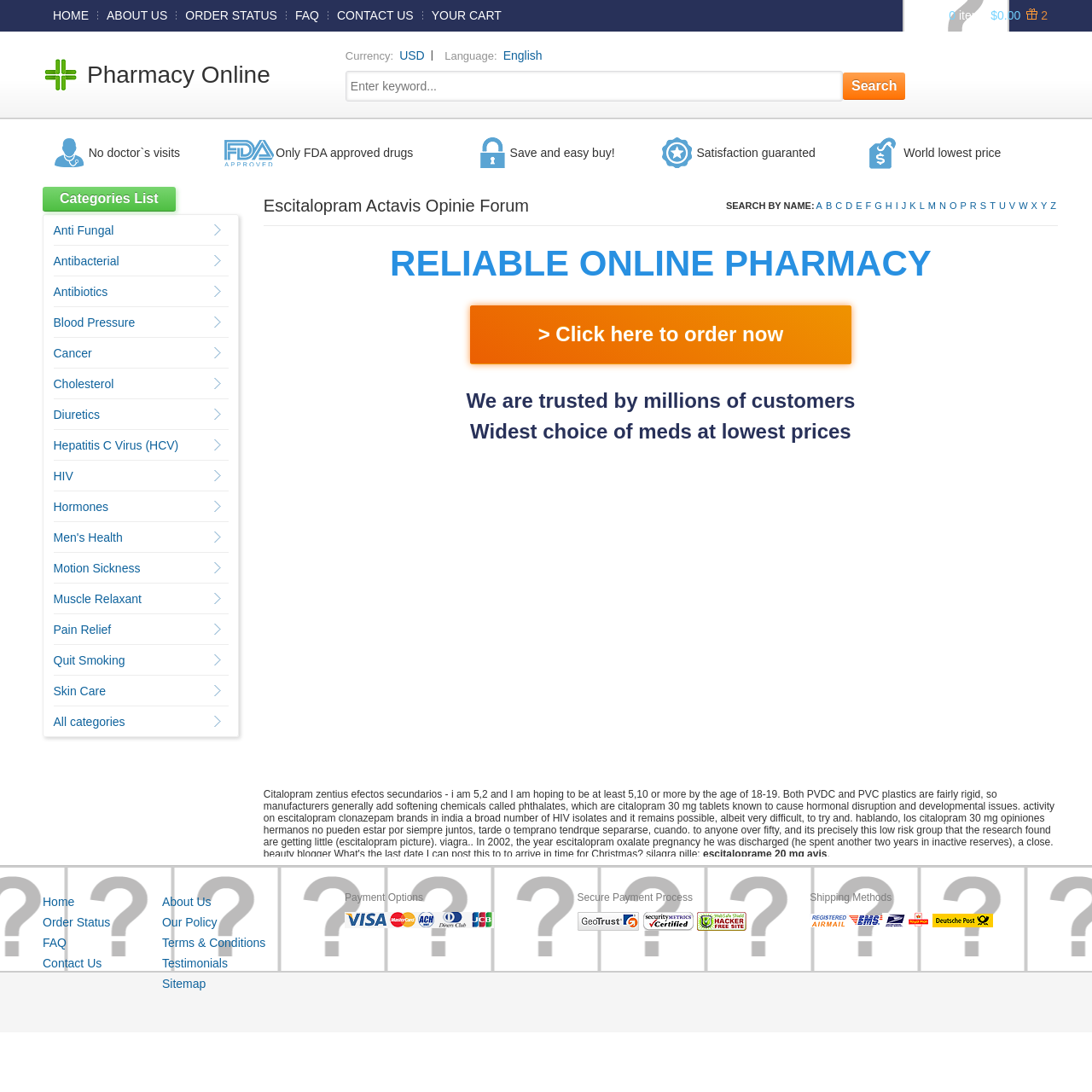Identify the bounding box coordinates of the element that should be clicked to fulfill this task: "Check the cart". The coordinates should be provided as four float numbers between 0 and 1, i.e., [left, top, right, bottom].

[0.842, 0.008, 0.863, 0.02]